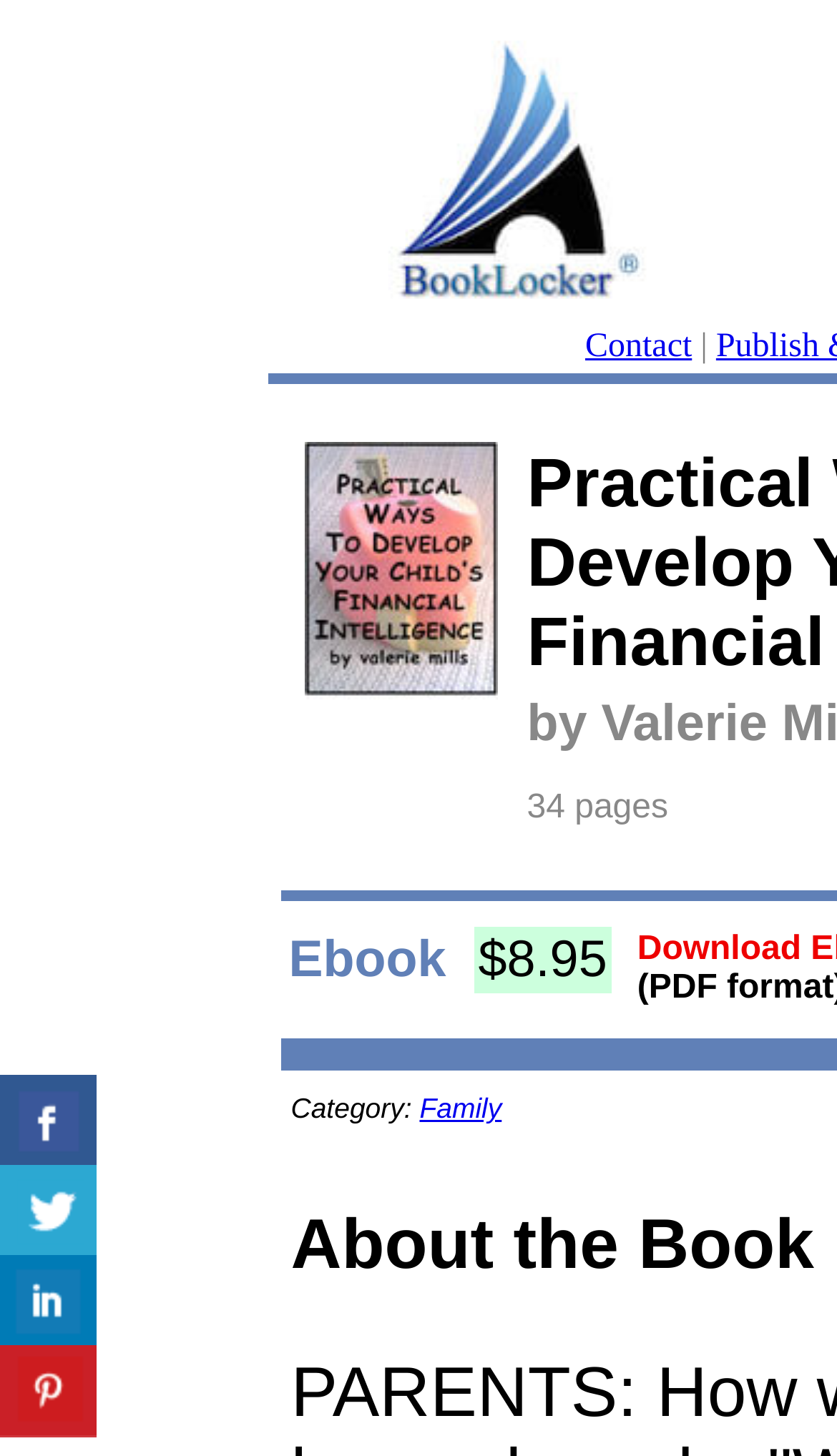Provide the bounding box coordinates of the HTML element this sentence describes: "title="Share On Twitter"".

[0.0, 0.8, 0.115, 0.863]